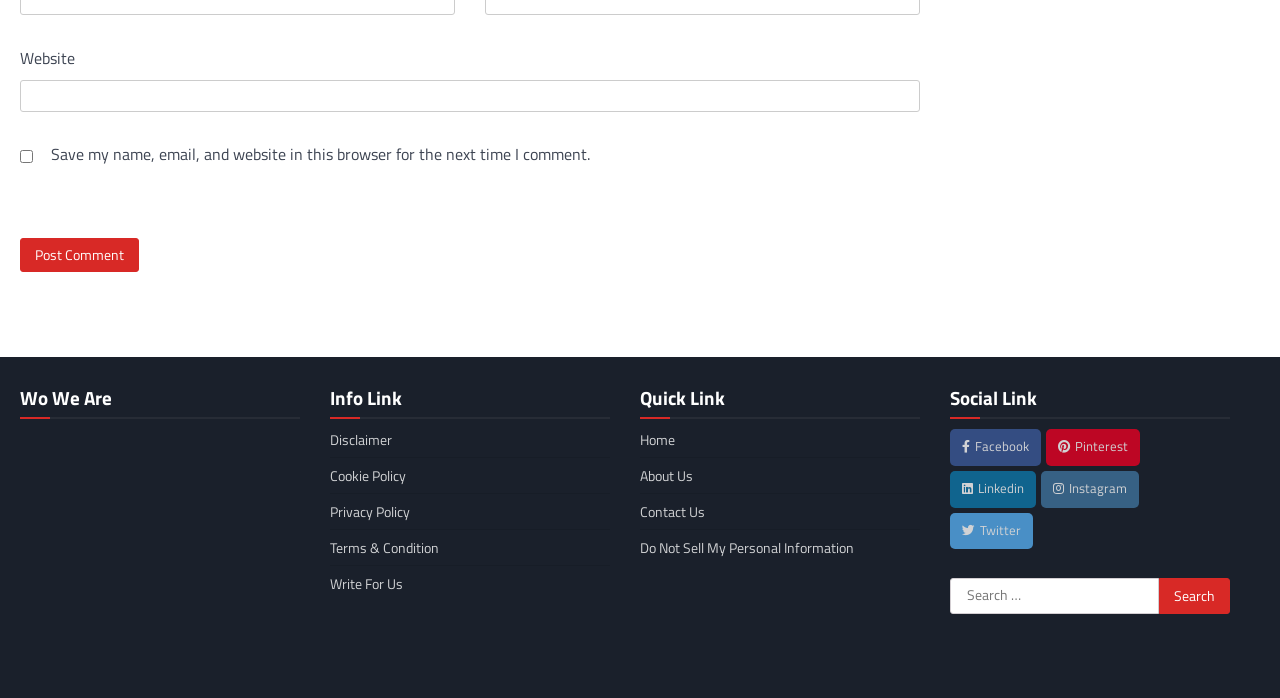What is the function of the button 'Post Comment'?
Based on the image, give a concise answer in the form of a single word or short phrase.

Submit comment